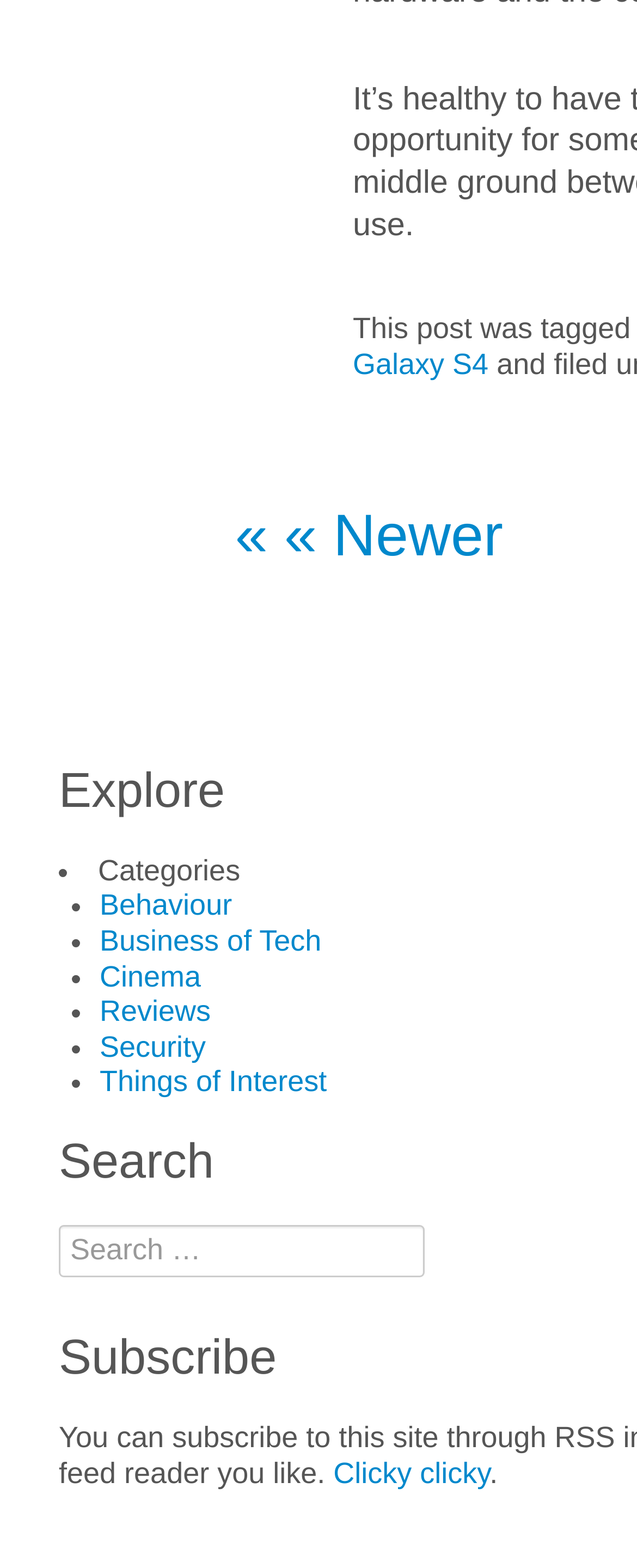Bounding box coordinates are specified in the format (top-left x, top-left y, bottom-right x, bottom-right y). All values are floating point numbers bounded between 0 and 1. Please provide the bounding box coordinate of the region this sentence describes: parent_node: Search name="s" placeholder="Search …"

[0.092, 0.781, 0.667, 0.814]